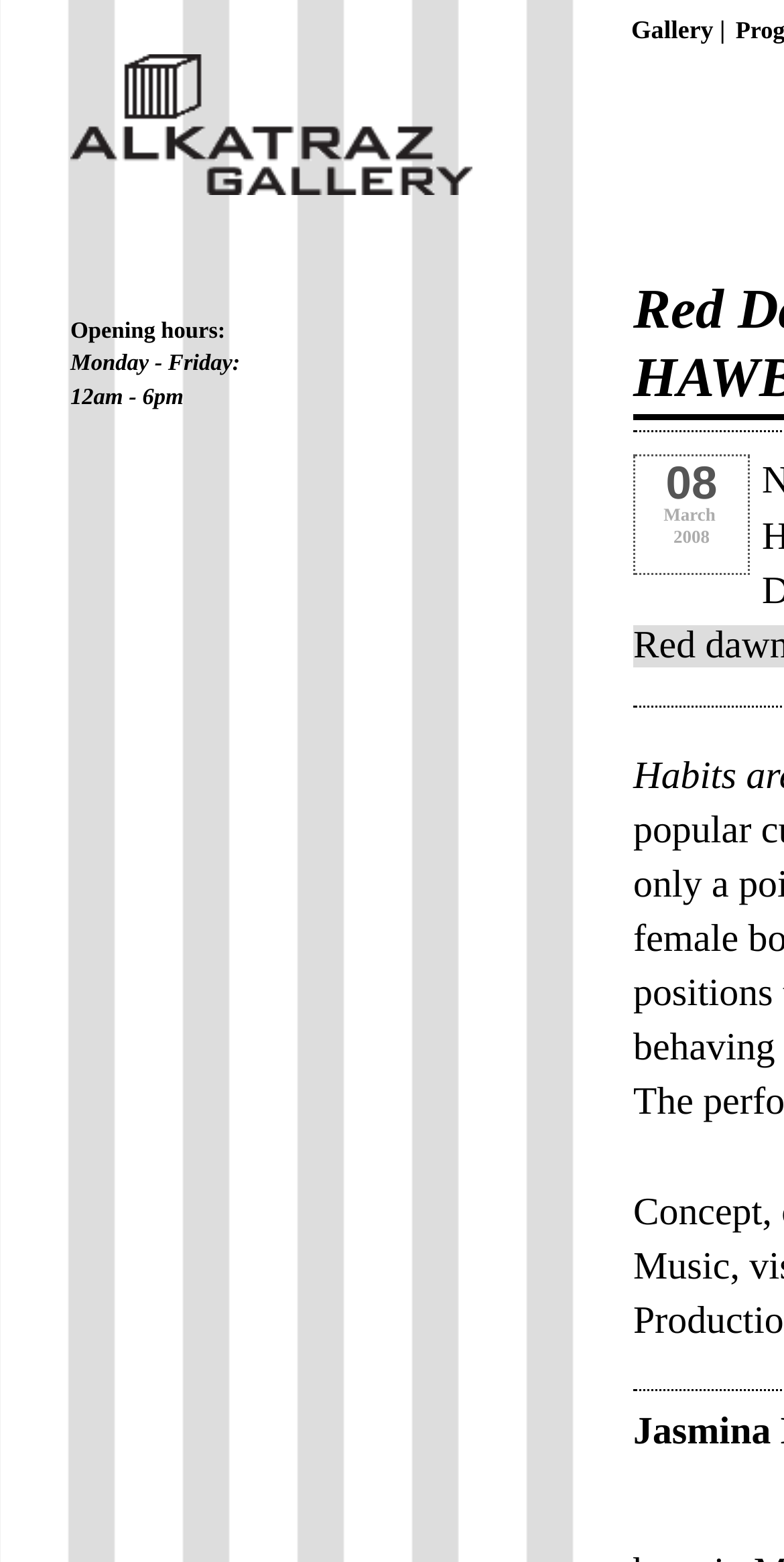Give a concise answer of one word or phrase to the question: 
What is the name of the gallery?

Alkatraz Gallery